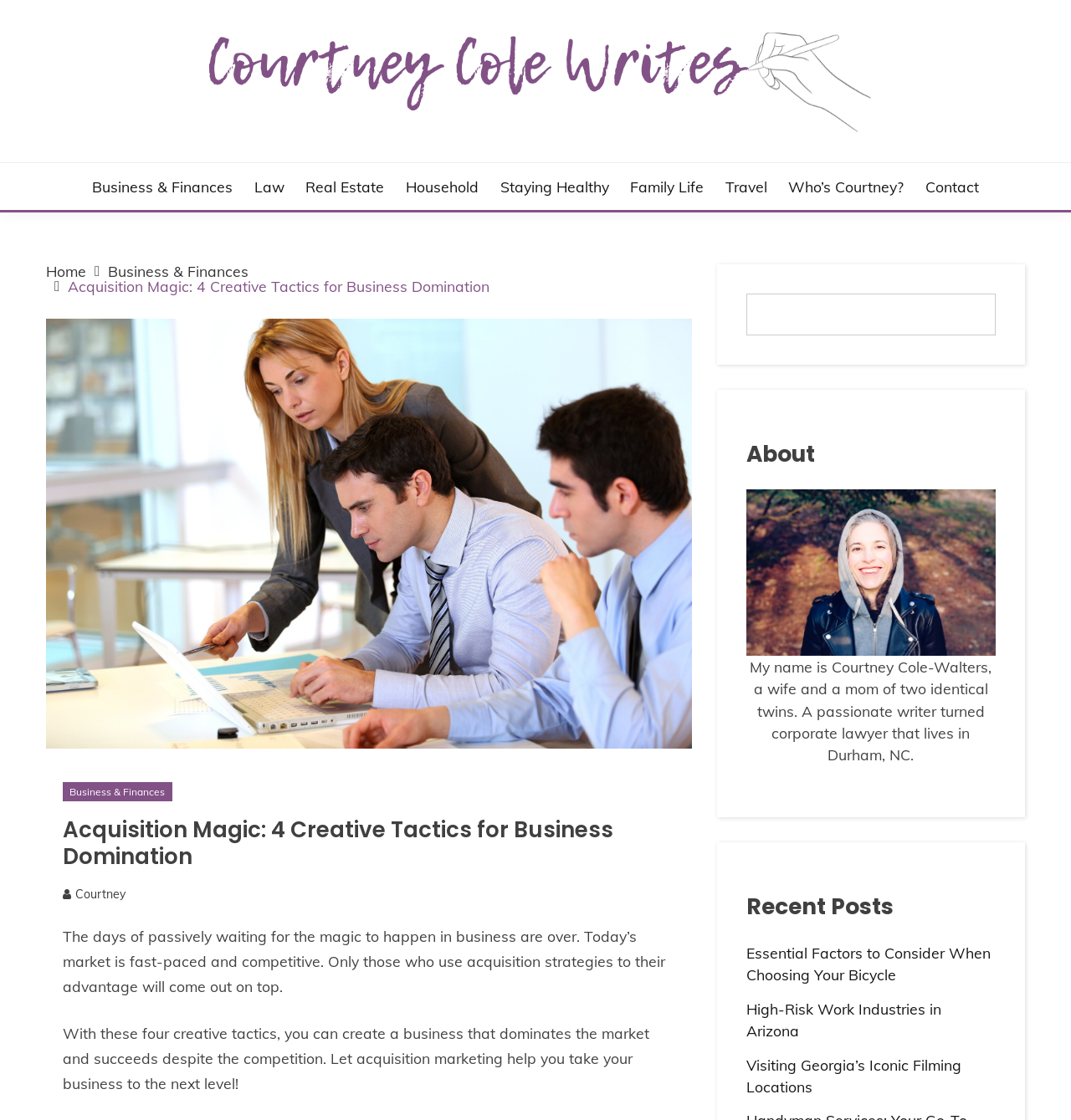Please determine the headline of the webpage and provide its content.

Acquisition Magic: 4 Creative Tactics for Business Domination